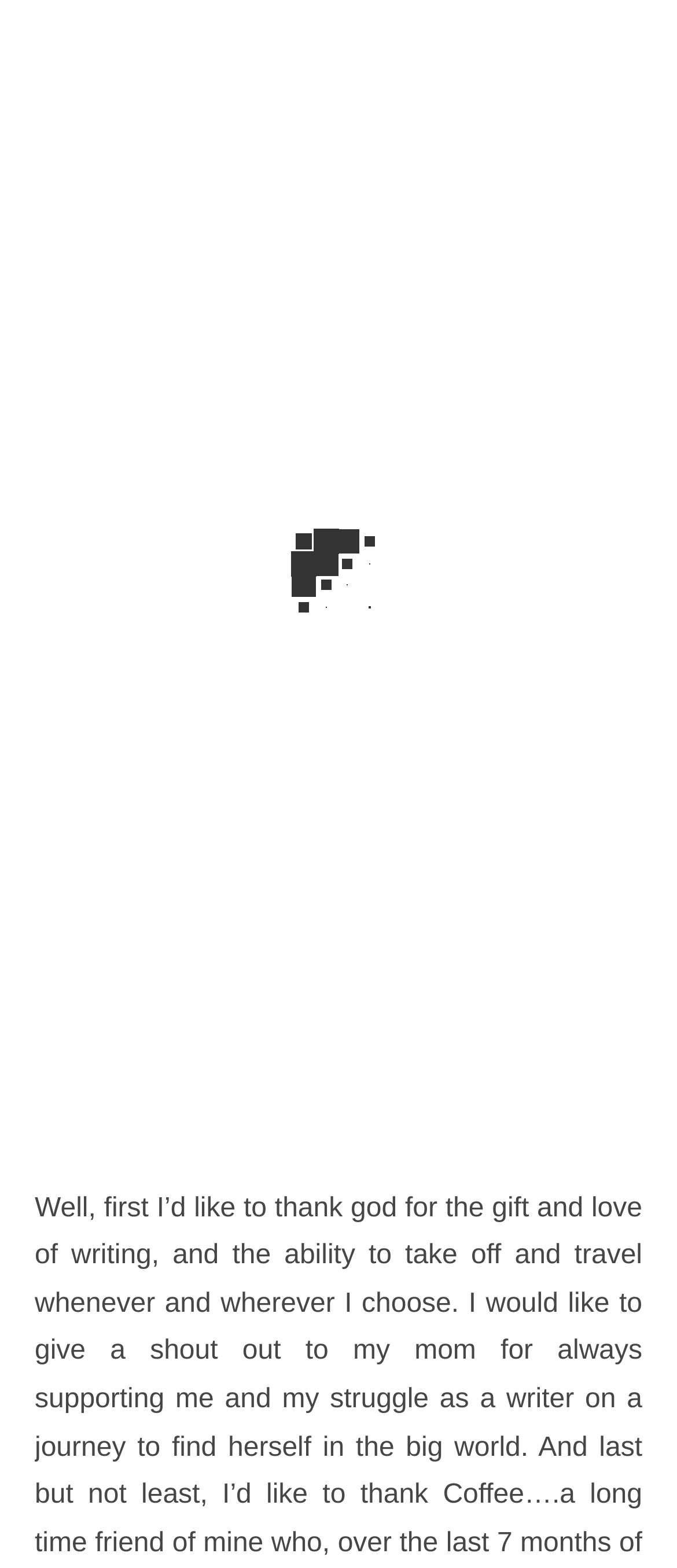What is the author grateful for?
Answer the question based on the image using a single word or a brief phrase.

Gift of writing and travel